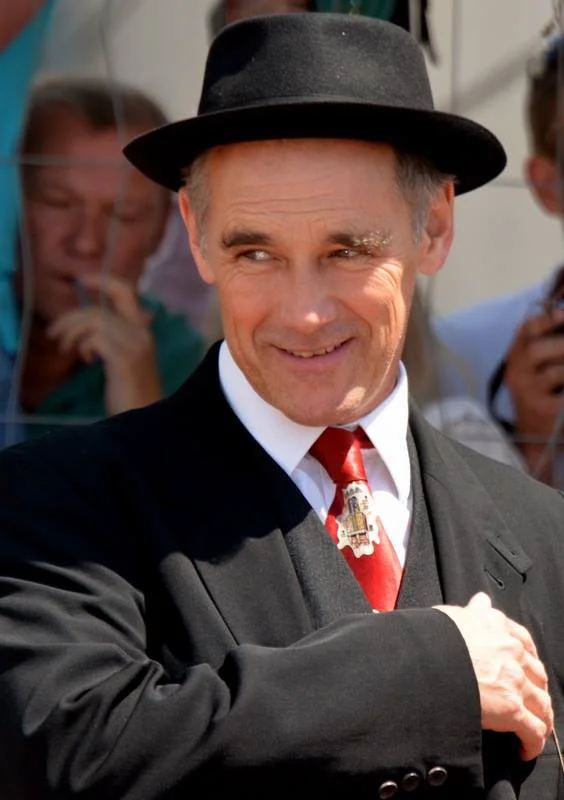What is the style of Sir Mark Rylance's outfit?
Refer to the screenshot and deliver a thorough answer to the question presented.

The caption states that Sir Mark Rylance exudes a classic yet contemporary style, which implies that his outfit is a blend of traditional and modern elements.